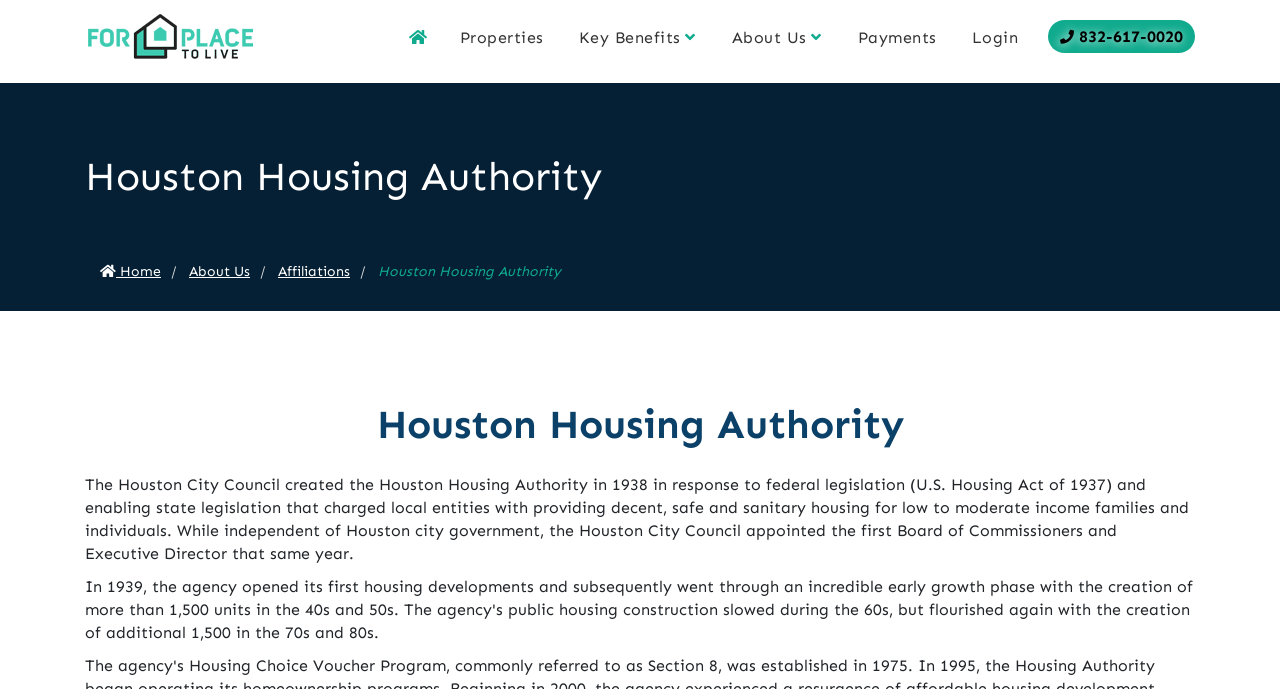What is the link to the 'Properties' page?
Using the image, provide a detailed and thorough answer to the question.

I found the link to the 'Properties' page by looking at the link element with the text 'Properties' and its bounding box coordinates [0.351, 0.023, 0.432, 0.086].